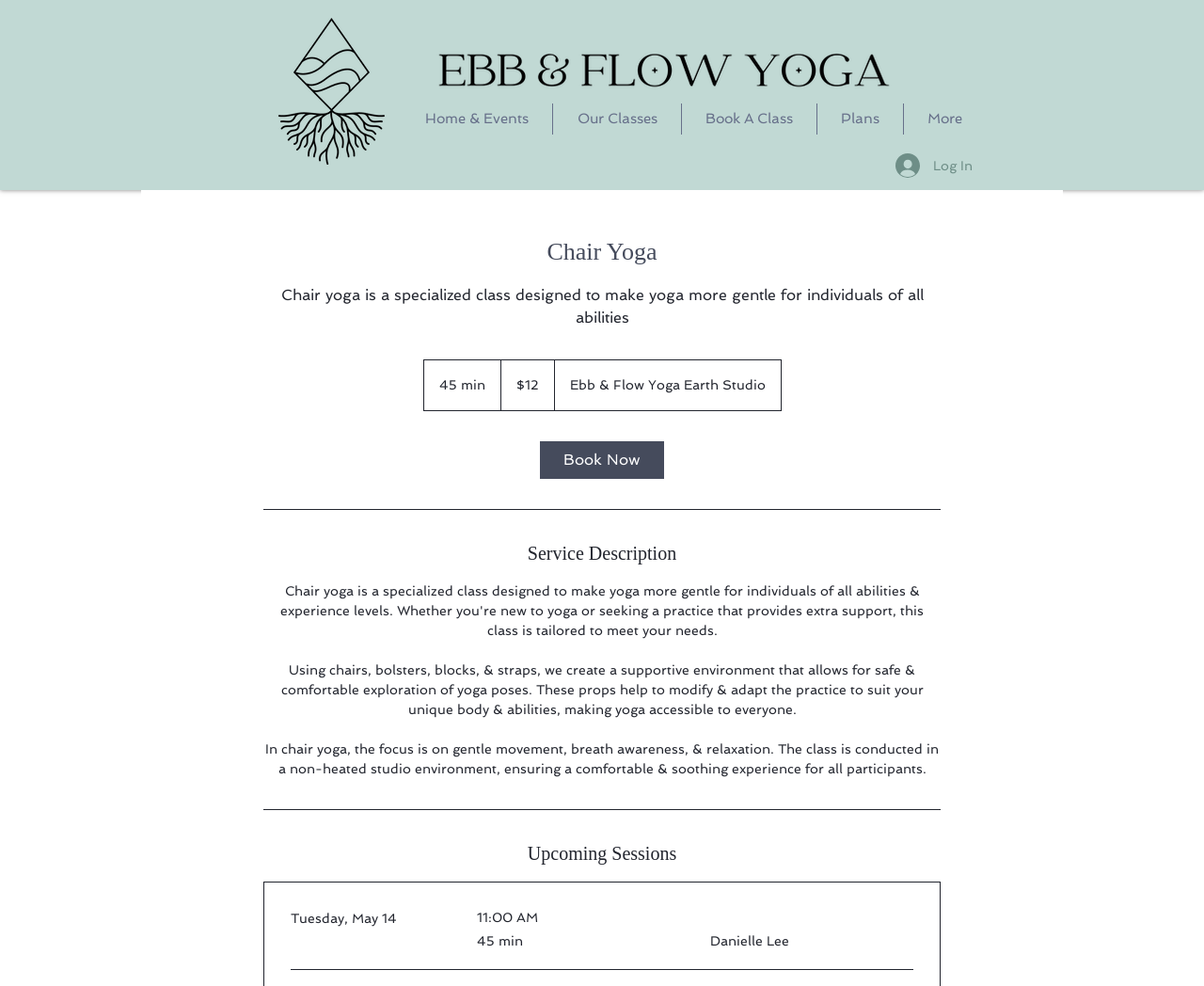What is the name of the yoga studio?
Look at the image and respond with a single word or a short phrase.

Ebb & Flow Yoga